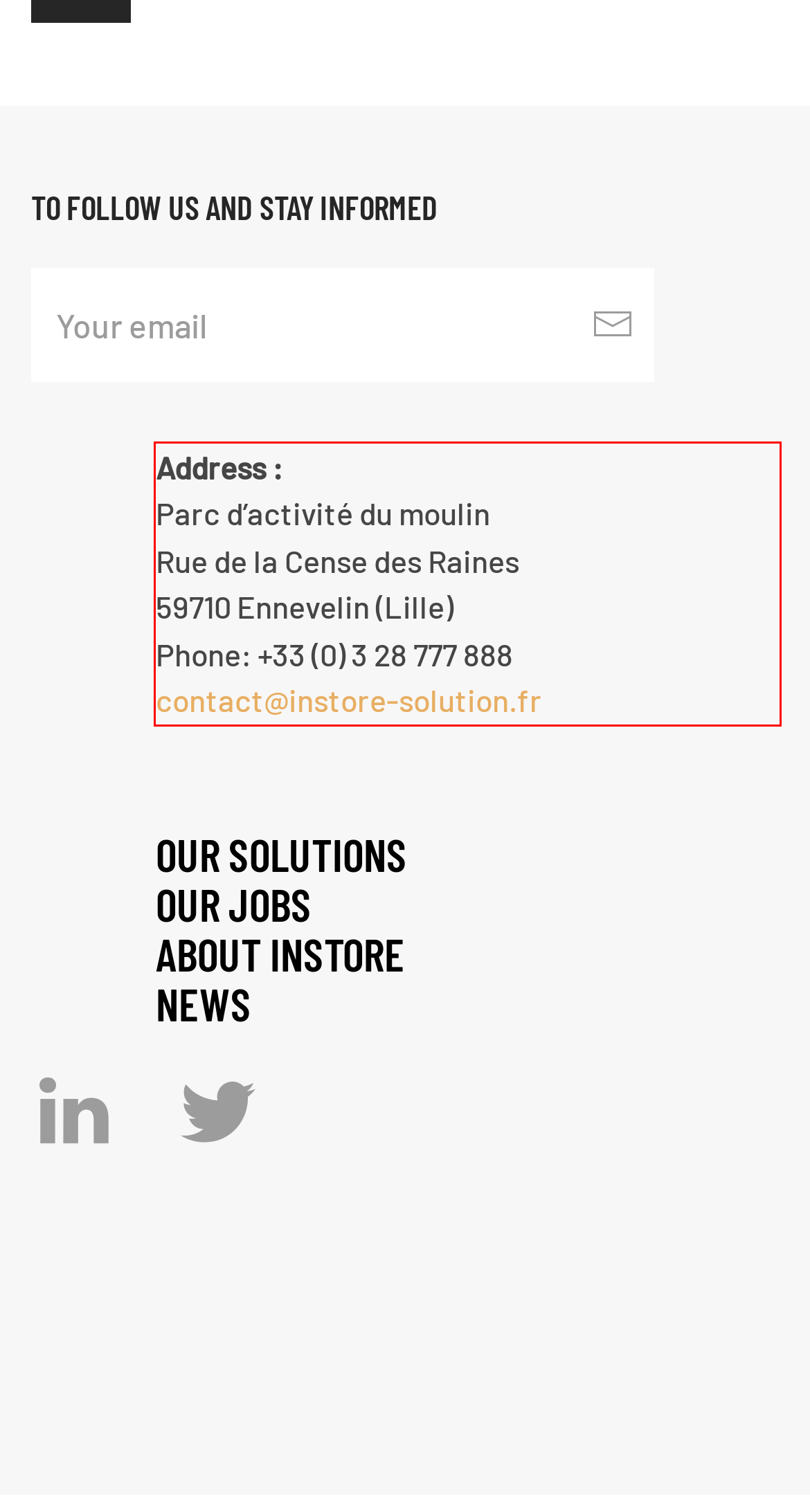Analyze the screenshot of the webpage and extract the text from the UI element that is inside the red bounding box.

Address : Parc d’activité du moulin Rue de la Cense des Raines 59710 Ennevelin (Lille) Phone: +33 (0) 3 28 777 888 contact@instore-solution.fr